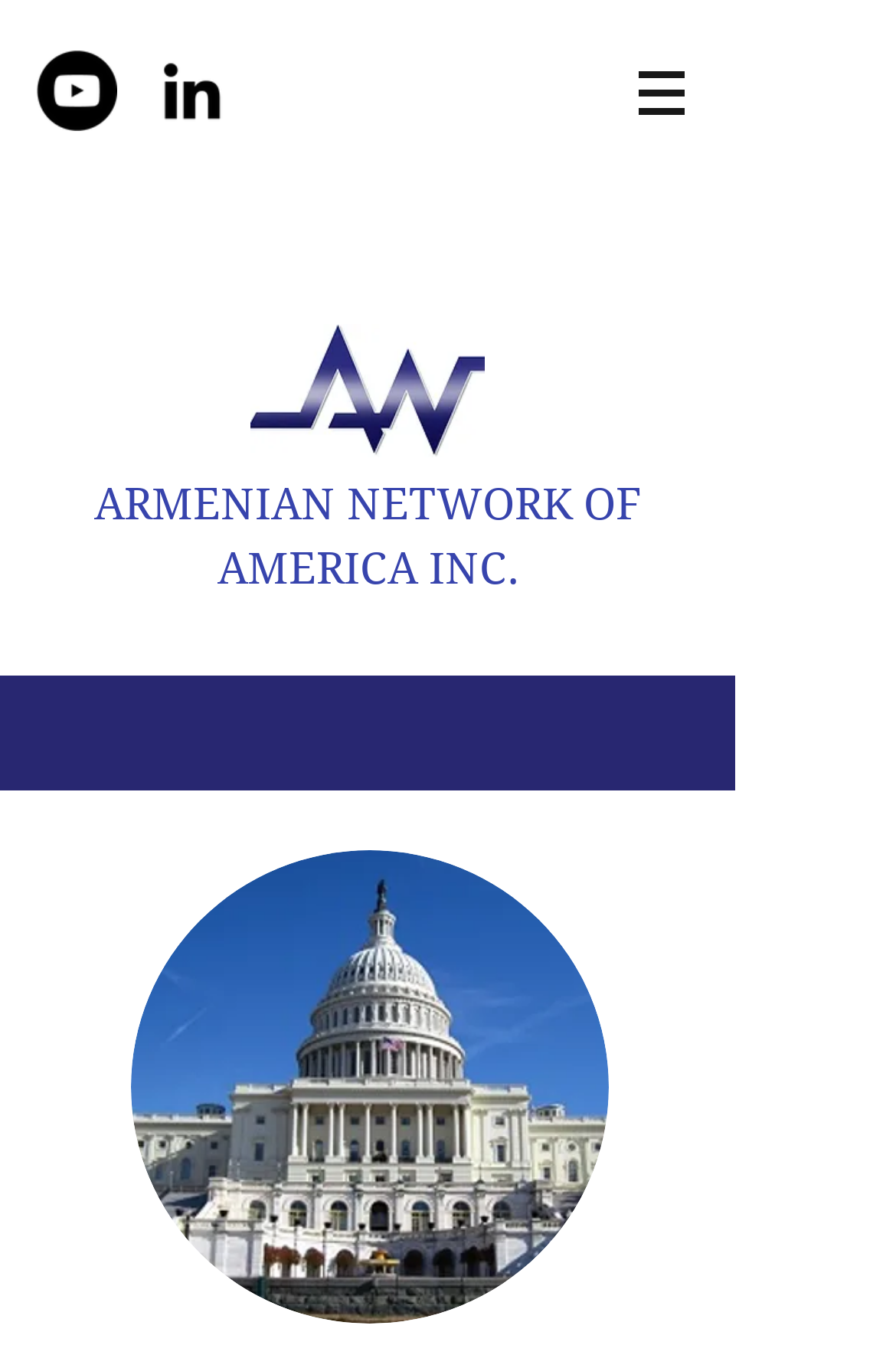What is the organization's name?
Examine the screenshot and reply with a single word or phrase.

Armenian Network of America Inc.